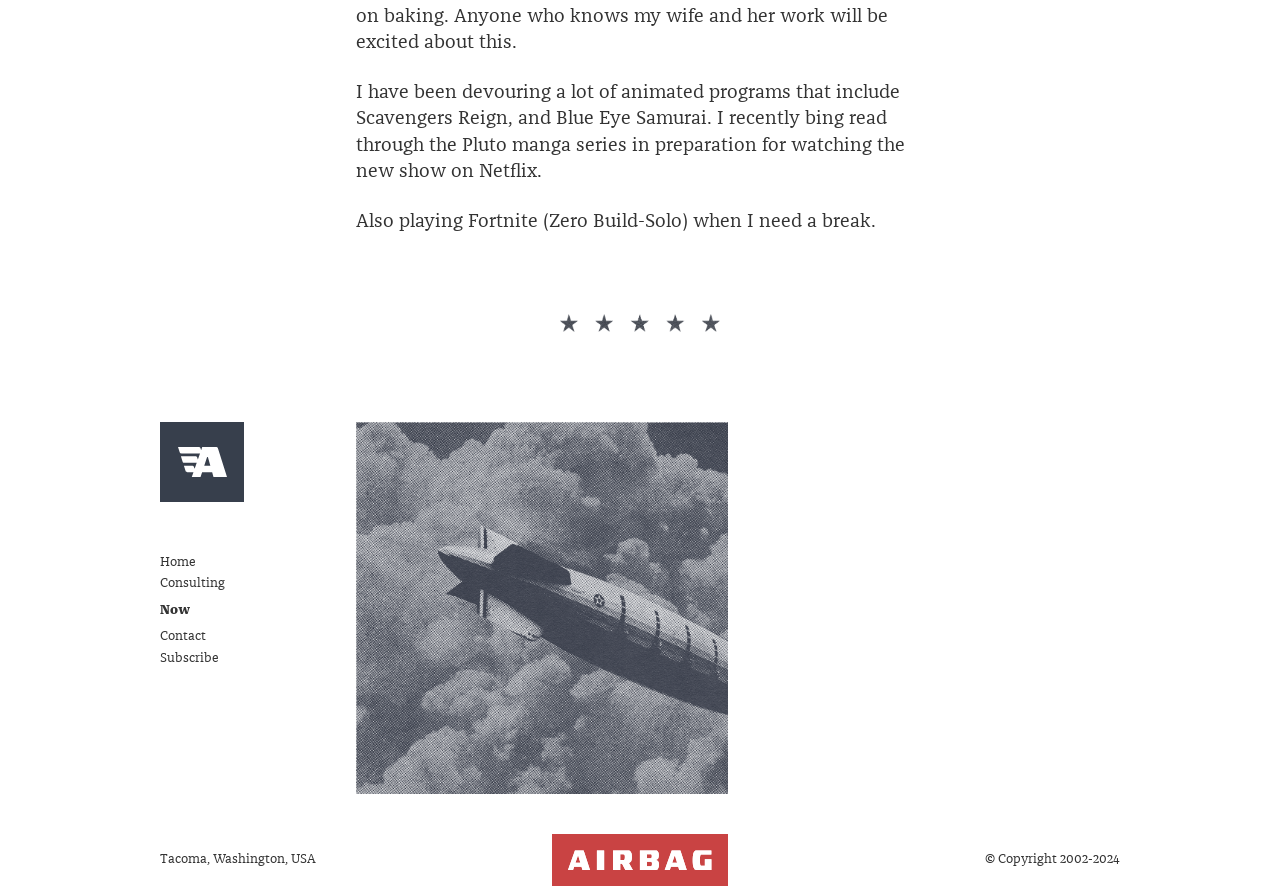What is the author's recent activity?
Look at the screenshot and provide an in-depth answer.

I found the author's recent activity by reading the StaticText element with the text 'I have been devouring a lot of animated programs that include Scavengers Reign, and Blue Eye Samurai. I recently bing read through the Pluto manga series in preparation for watching the new show on Netflix.' which is located at the top of the page.